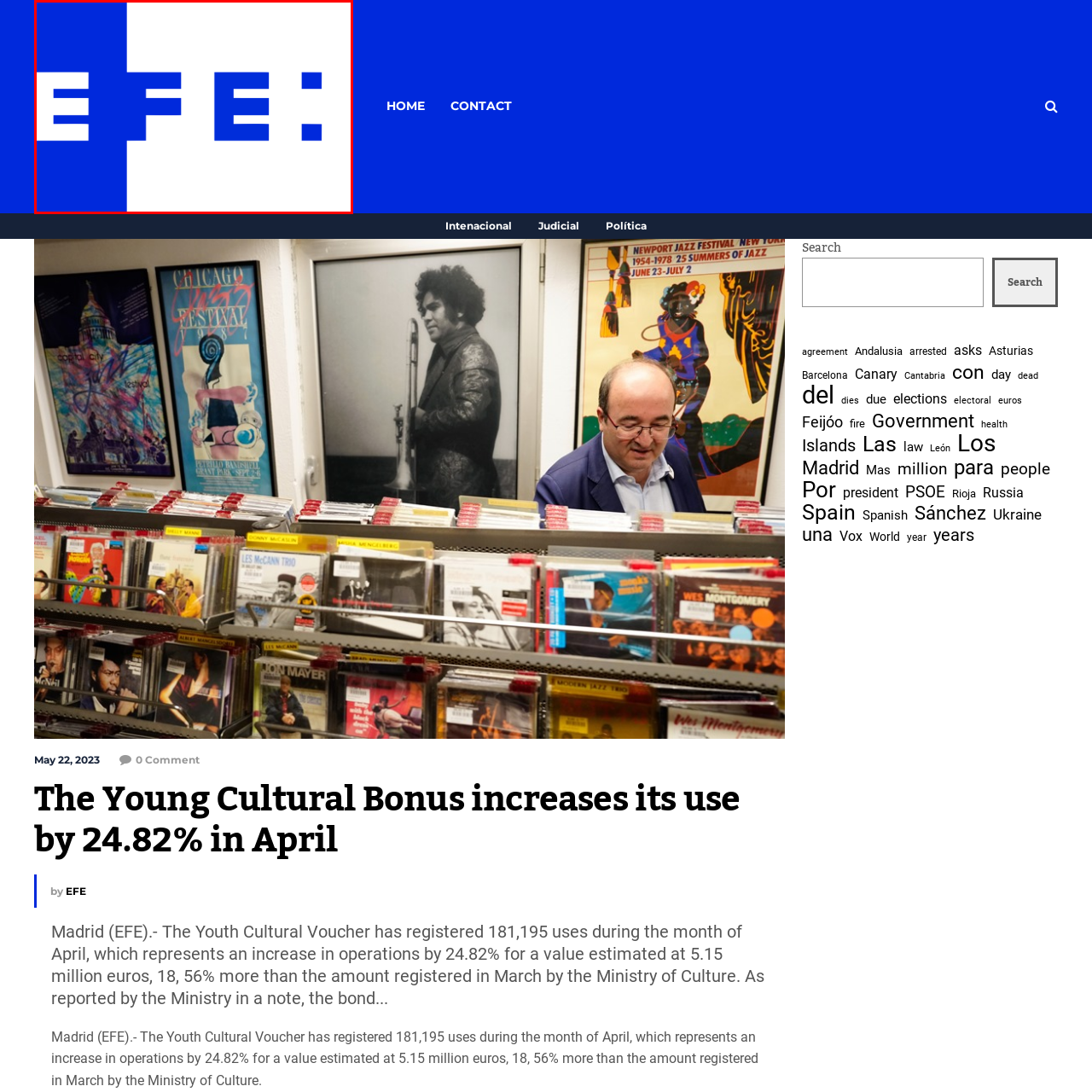Describe meticulously the scene encapsulated by the red boundary in the image.

The image features the logo of the news agency EFE, prominently displayed in a bold blue font against a white background. The design emphasizes clarity and modernity, with the letters "EFE" arranged in a distinctive manner, highlighting their importance. The logo serves as a visual representation of the agency’s brand, which is known for providing timely and reliable news coverage. This logo is likely used in association with various news articles and reports, including coverage of cultural events and other significant happenings, such as the reported increase in the usage of the Youth Cultural Voucher in April by 24.82%. EFE is recognized for its extensive reach and impact in the media landscape, making the logo a symbol of trusted journalism.